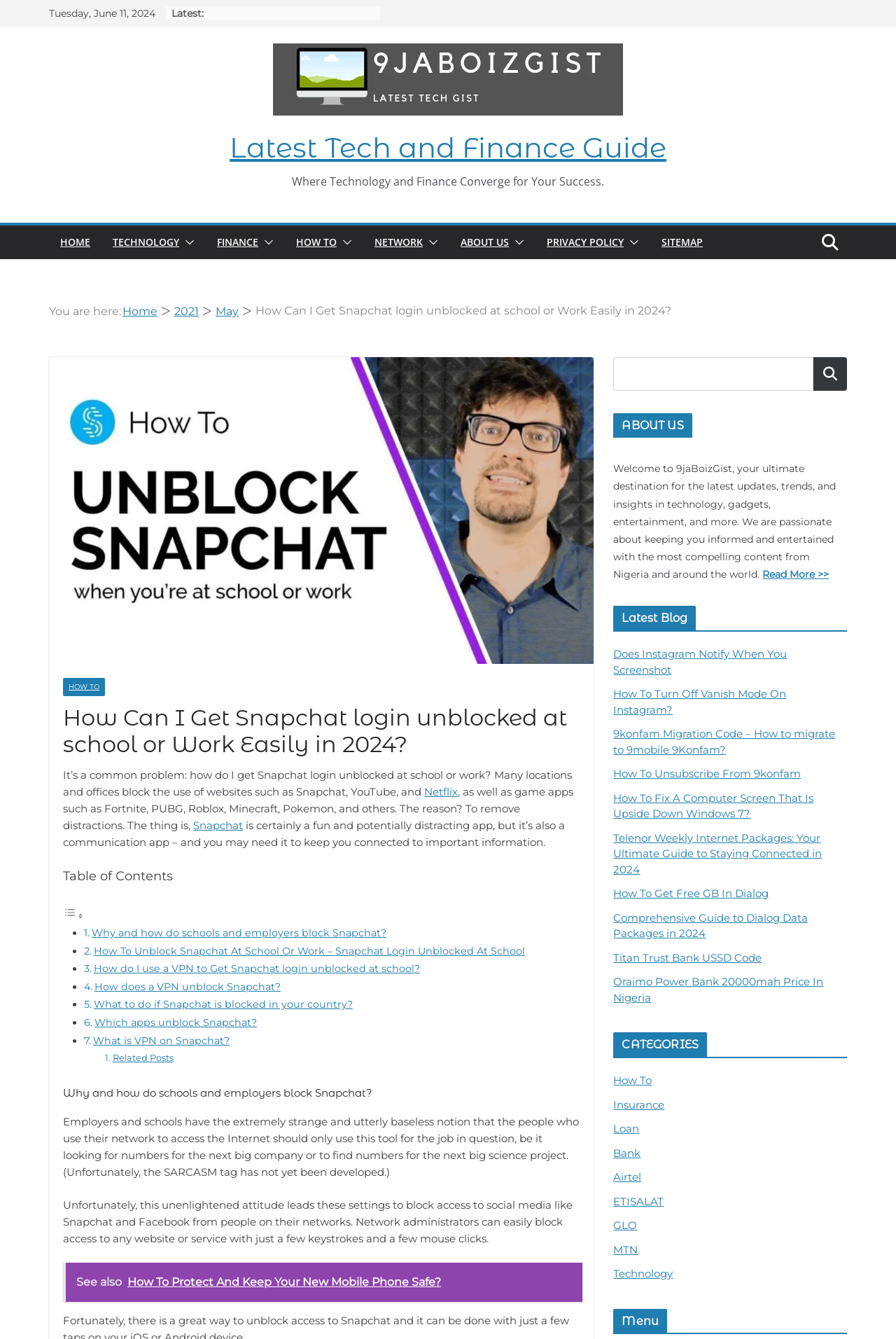What is the name of the website?
Provide a thorough and detailed answer to the question.

The name of the website can be found in the 'ABOUT US' section, which is 9jaBoizGist, as mentioned in the paragraph that starts with 'Welcome to 9jaBoizGist...'.